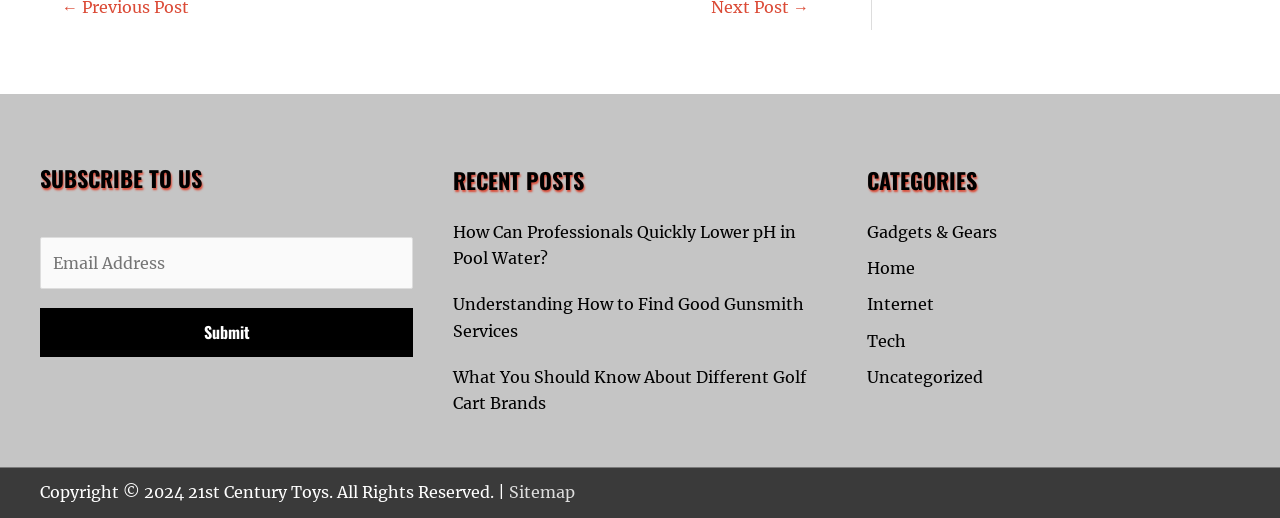From the given element description: "Gadgets & Gears", find the bounding box for the UI element. Provide the coordinates as four float numbers between 0 and 1, in the order [left, top, right, bottom].

[0.677, 0.428, 0.779, 0.466]